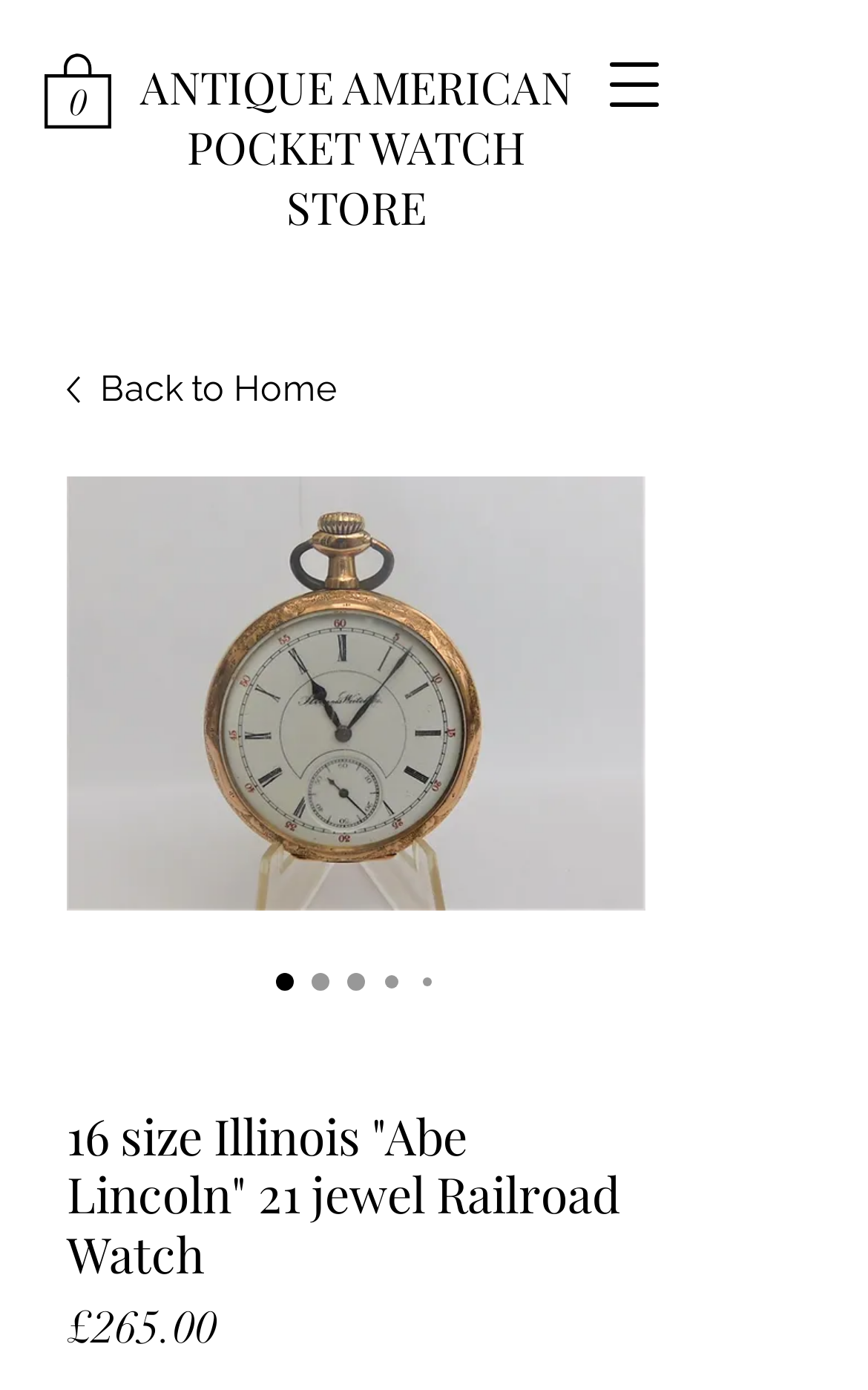Identify the bounding box for the UI element described as: "Back to Home". The coordinates should be four float numbers between 0 and 1, i.e., [left, top, right, bottom].

[0.077, 0.256, 0.744, 0.304]